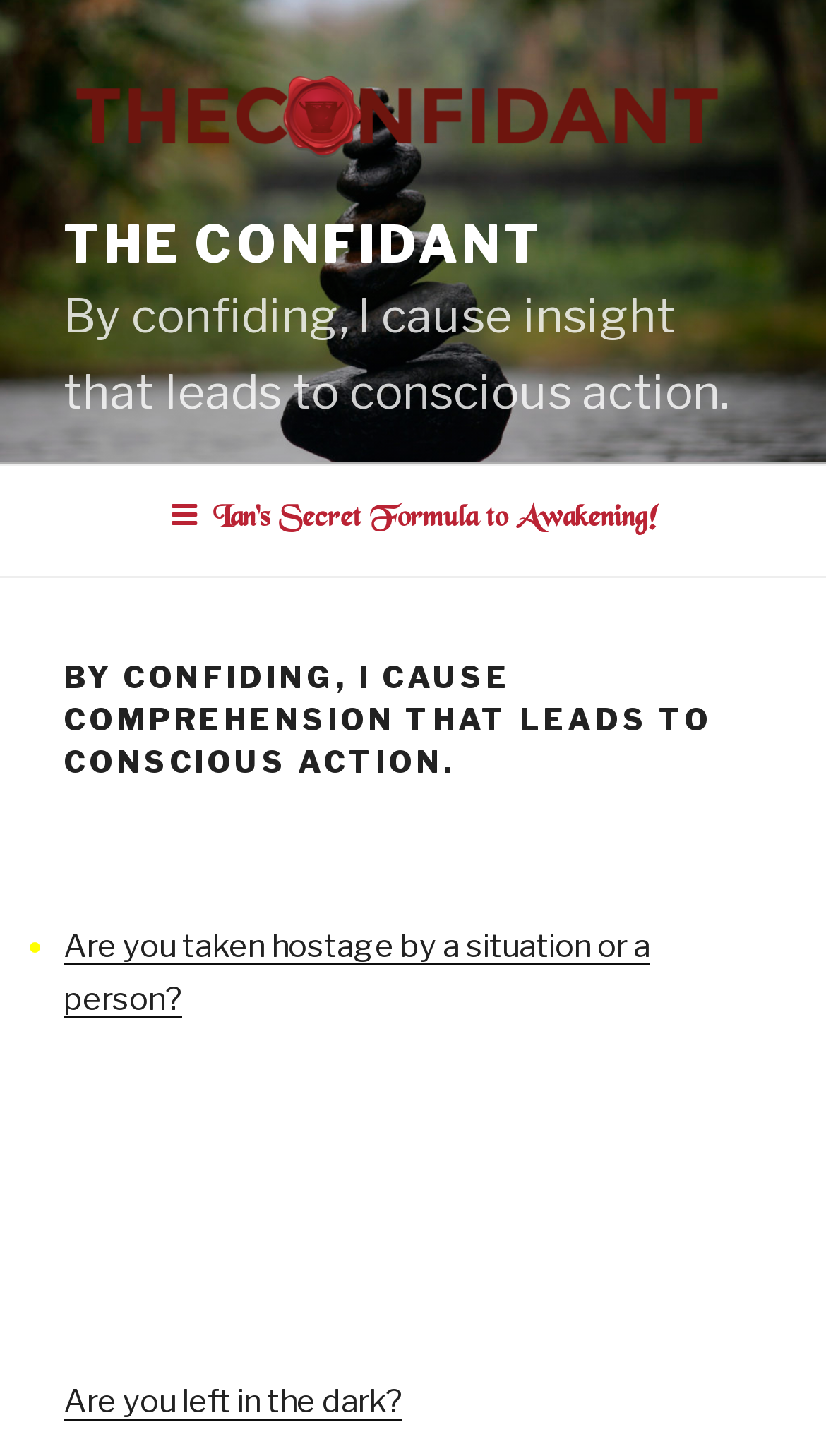Determine the title of the webpage and give its text content.

BY CONFIDING, I CAUSE COMPREHENSION THAT LEADS TO CONSCIOUS ACTION.